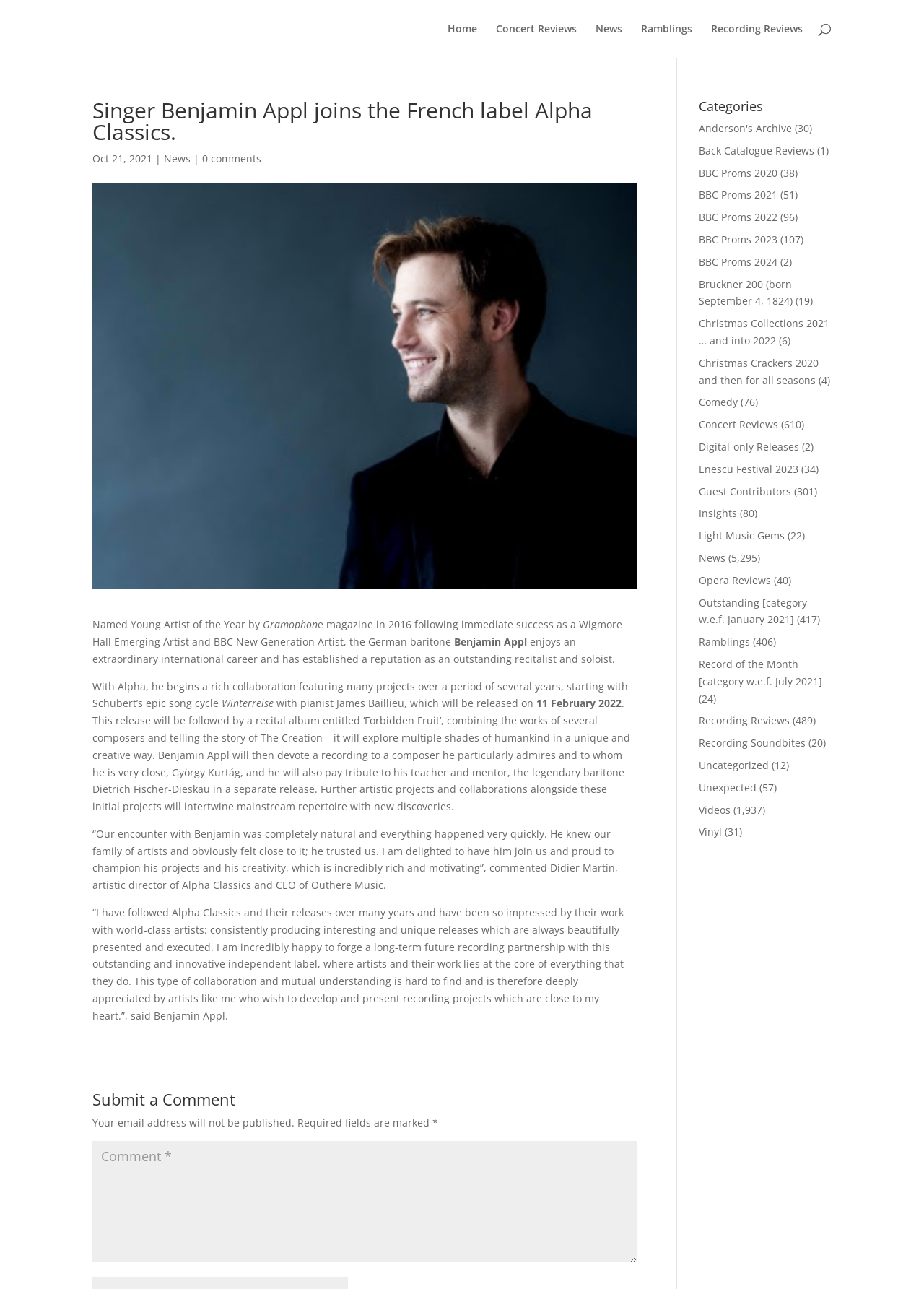Identify the bounding box coordinates for the UI element mentioned here: "Training & Doubt Solving Sessions". Provide the coordinates as four float values between 0 and 1, i.e., [left, top, right, bottom].

None